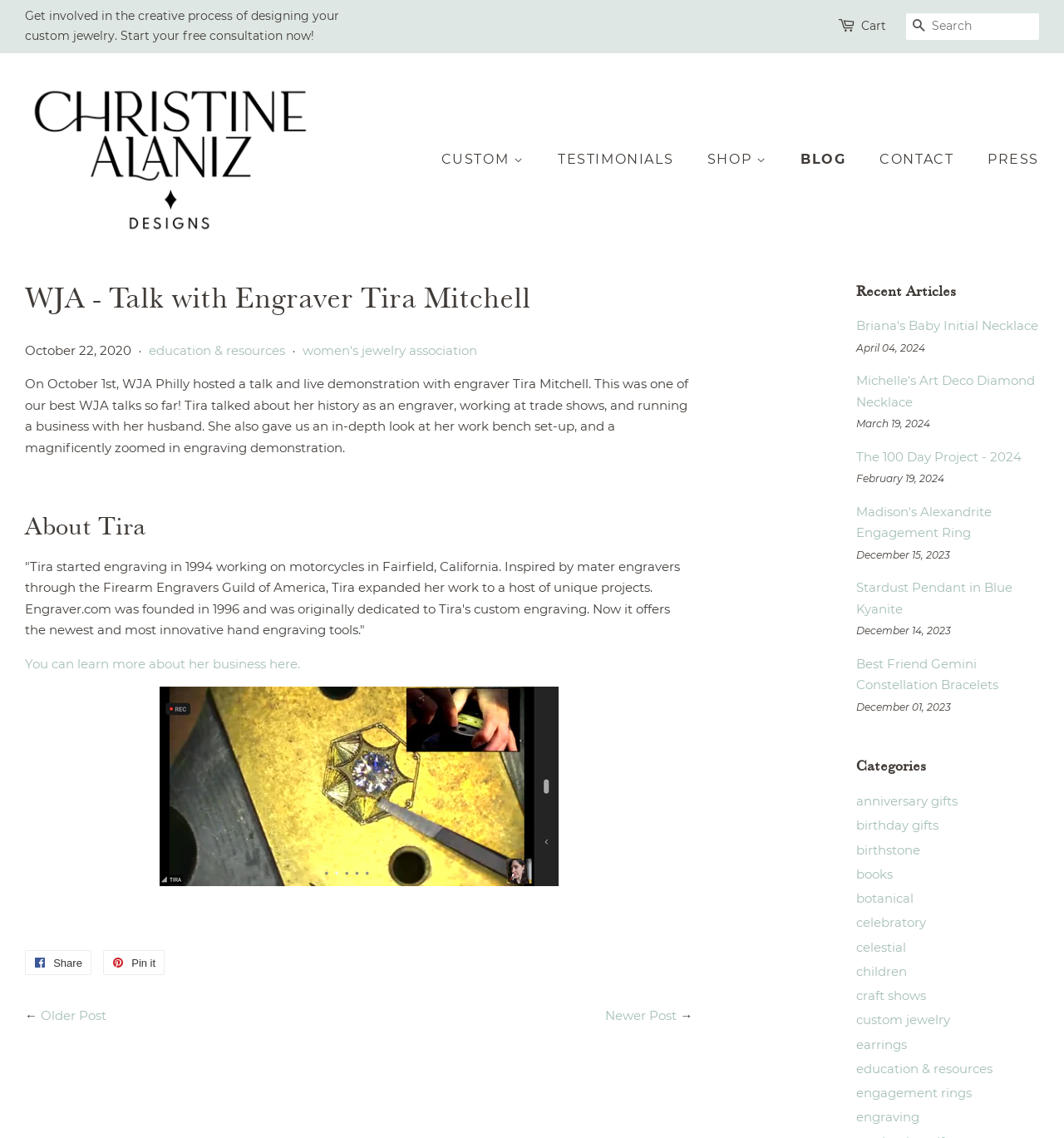Please use the details from the image to answer the following question comprehensively:
What is the category of the article 'Briana's Baby Initial Necklace'?

The answer can be found in the 'Categories' section of the webpage, where it is mentioned that 'anniversary gifts' is one of the categories, and 'Briana's Baby Initial Necklace' is one of the recent articles.